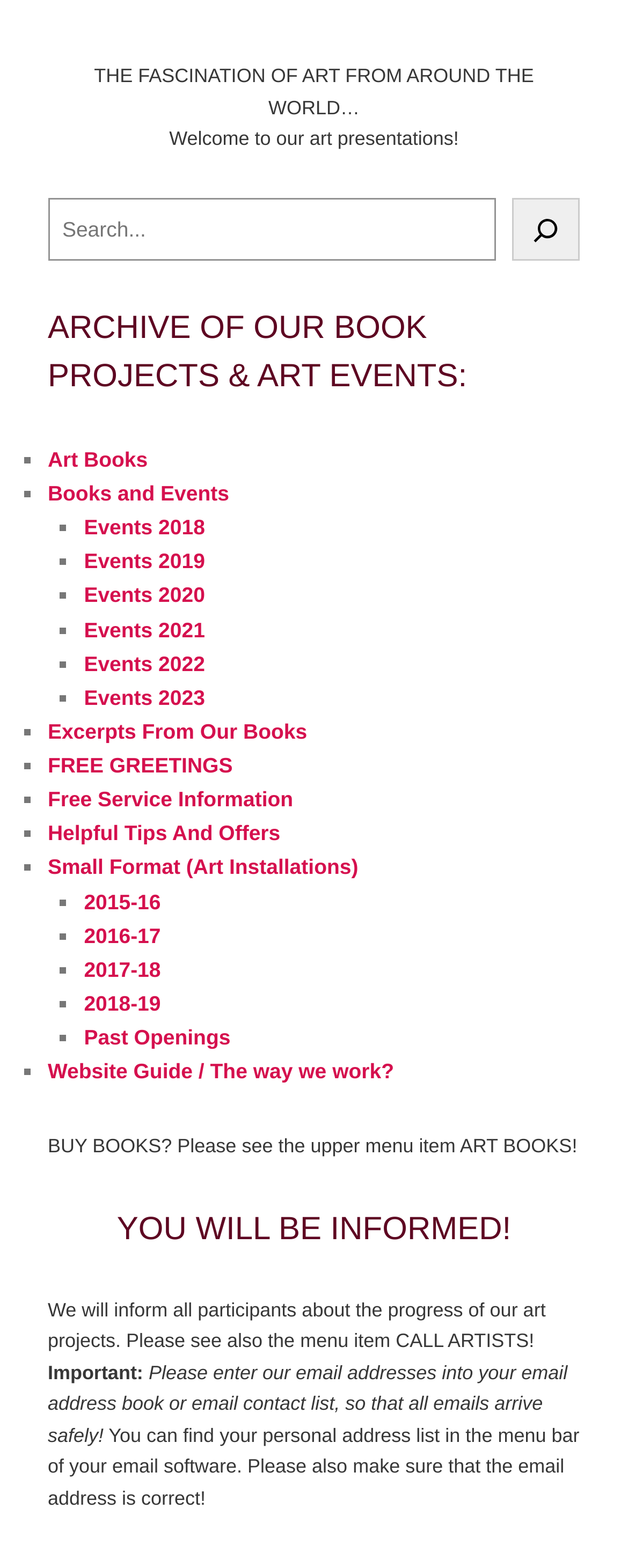Give a one-word or short phrase answer to this question: 
What is the purpose of the 'Search' button?

To search the website